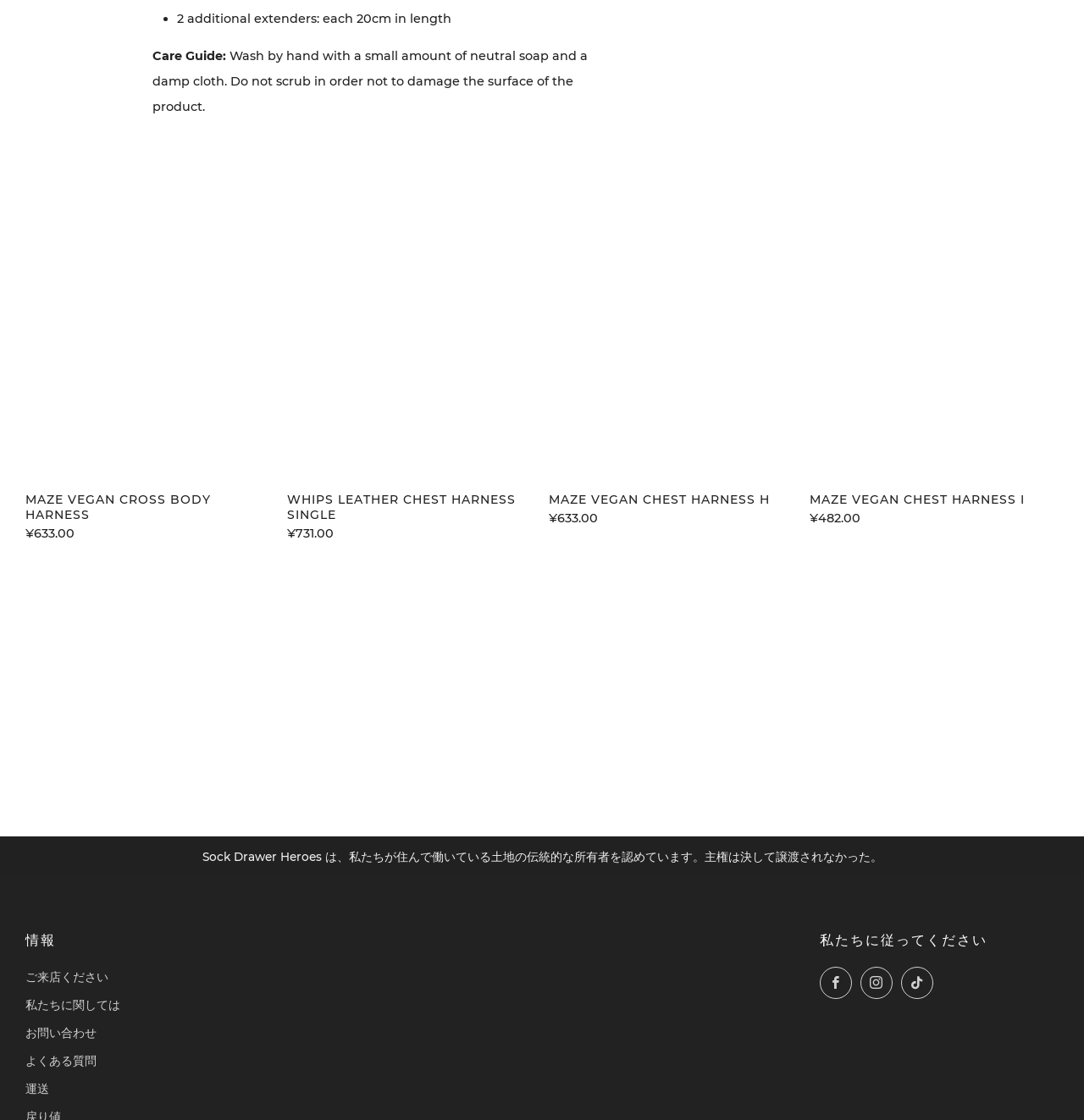How many social media platforms are linked on this page?
Based on the image, please offer an in-depth response to the question.

I counted the number of social media links on the page, which are 'Facebook', 'Instagram', and 'TikTok'. Therefore, there are 3 social media platforms linked on this page.